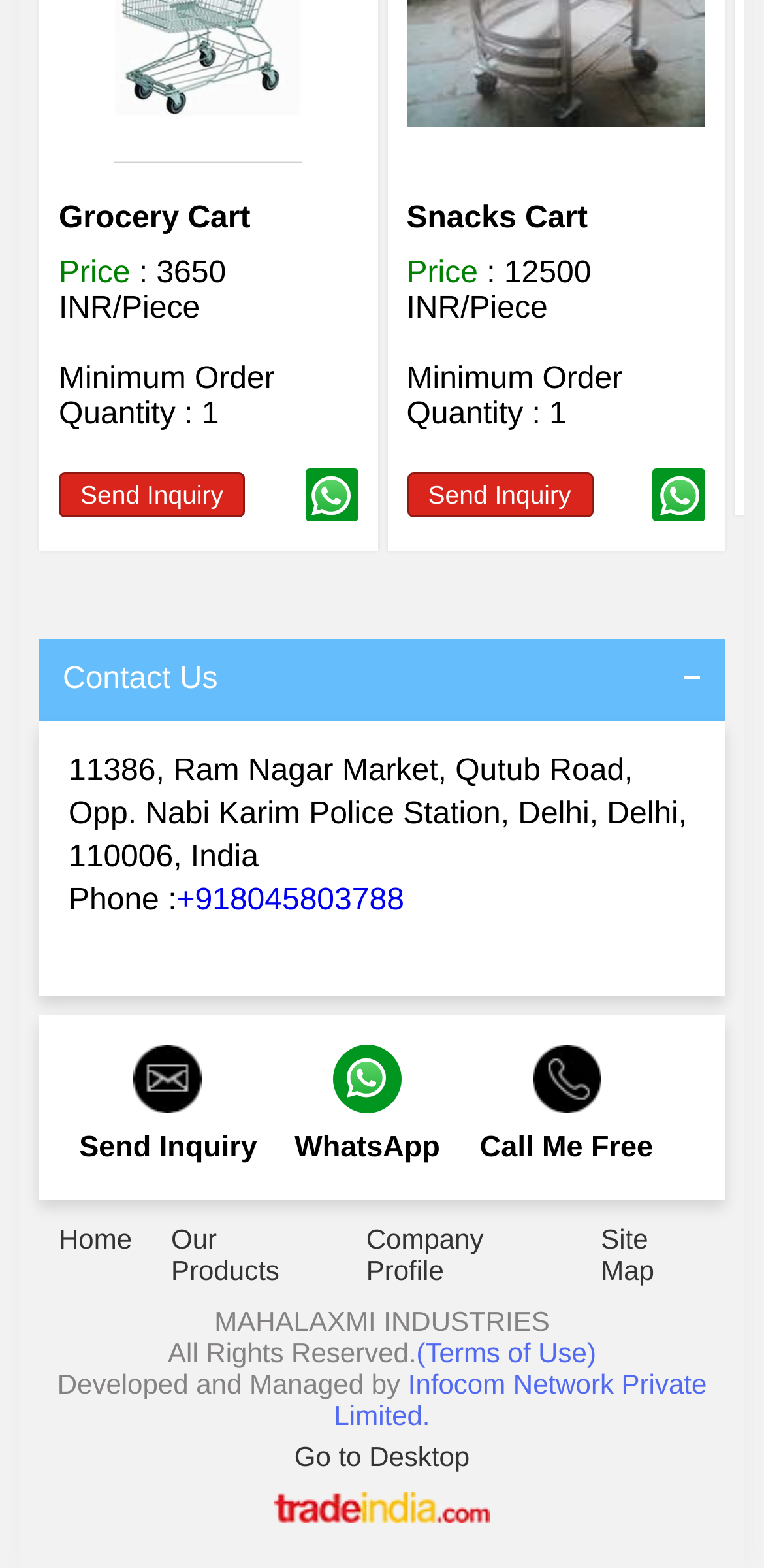Identify the bounding box coordinates of the clickable region required to complete the instruction: "Check 'Changing the world, one Tasty treat at a time'". The coordinates should be given as four float numbers within the range of 0 and 1, i.e., [left, top, right, bottom].

None